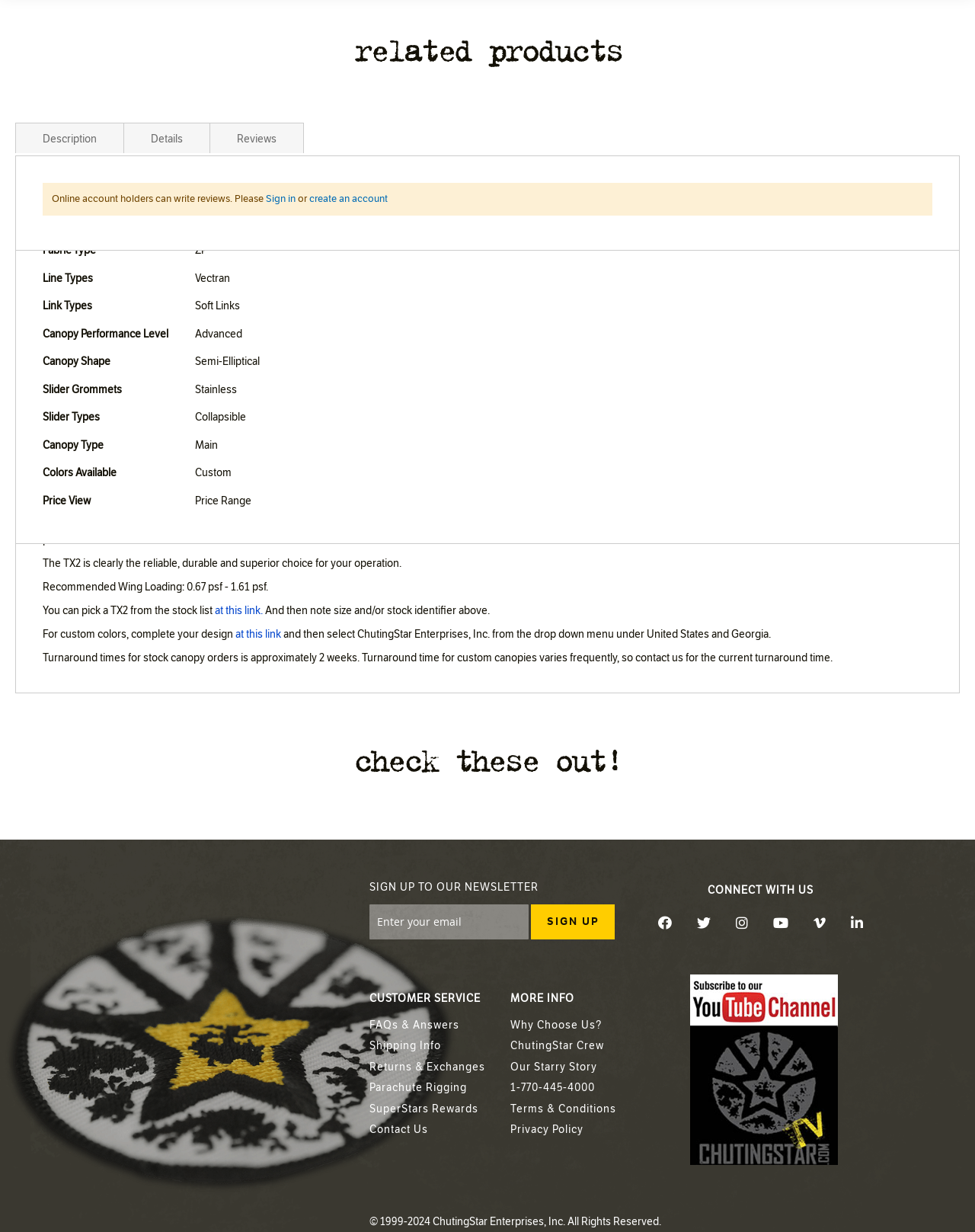What is the recommended wing loading for the TX2?
Using the image as a reference, give a one-word or short phrase answer.

0.67 psf - 1.61 psf